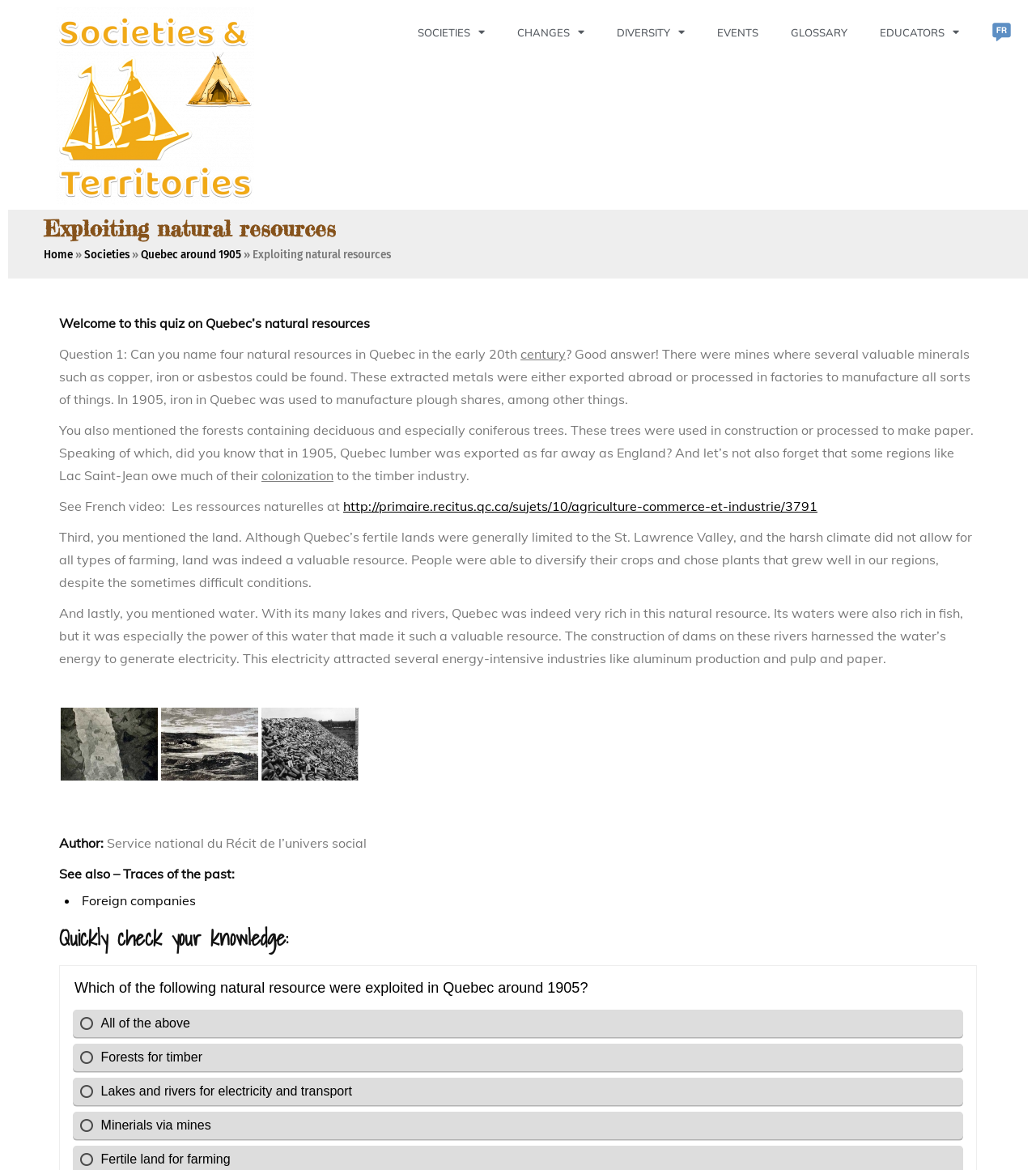Find the bounding box coordinates of the clickable region needed to perform the following instruction: "Watch the video about natural resources". The coordinates should be provided as four float numbers between 0 and 1, i.e., [left, top, right, bottom].

[0.331, 0.426, 0.789, 0.439]